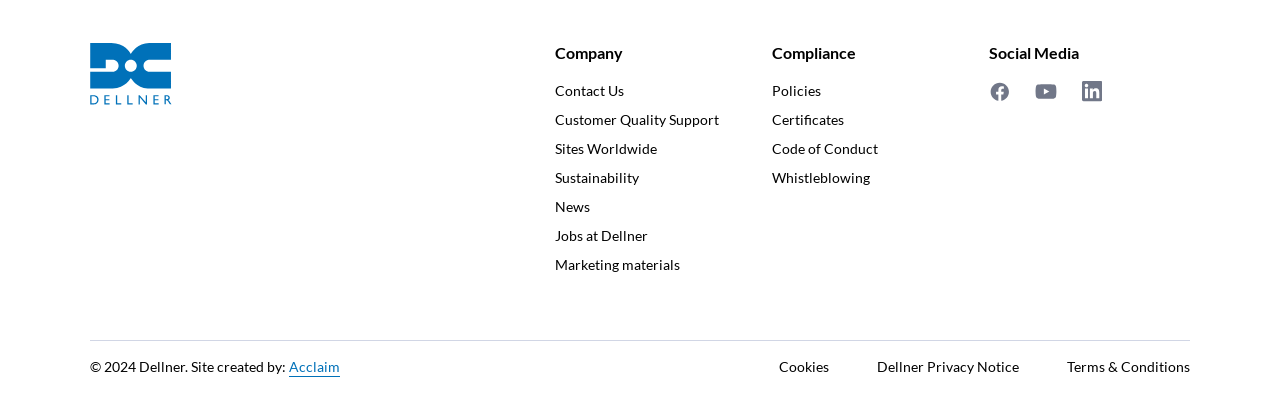Find and indicate the bounding box coordinates of the region you should select to follow the given instruction: "Contact Us".

[0.434, 0.21, 0.488, 0.255]